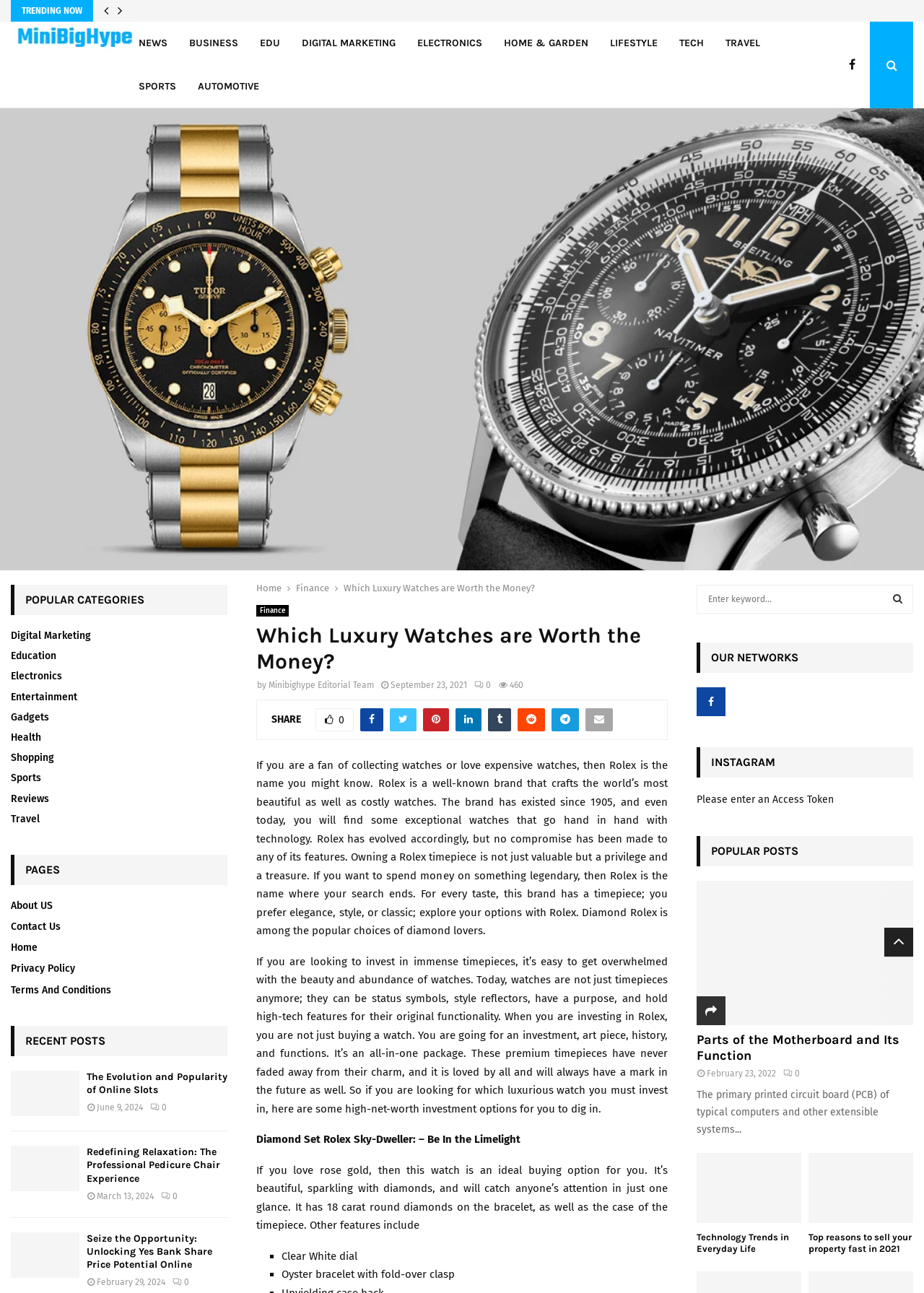Please determine the bounding box of the UI element that matches this description: Log In. The coordinates should be given as (top-left x, top-left y, bottom-right x, bottom-right y), with all values between 0 and 1.

None